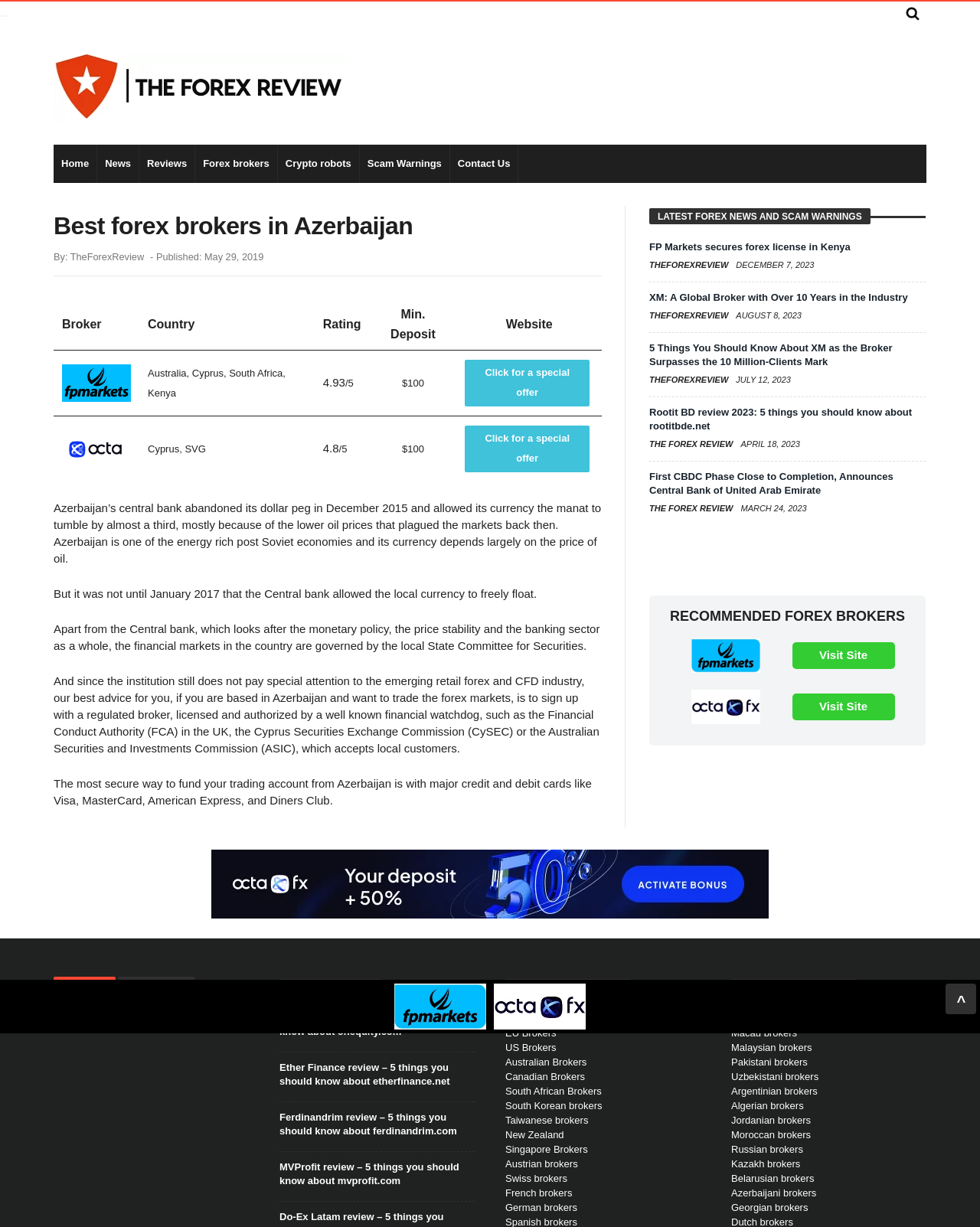Can you find the bounding box coordinates for the element to click on to achieve the instruction: "Click on the 'Home' link"?

[0.055, 0.118, 0.099, 0.149]